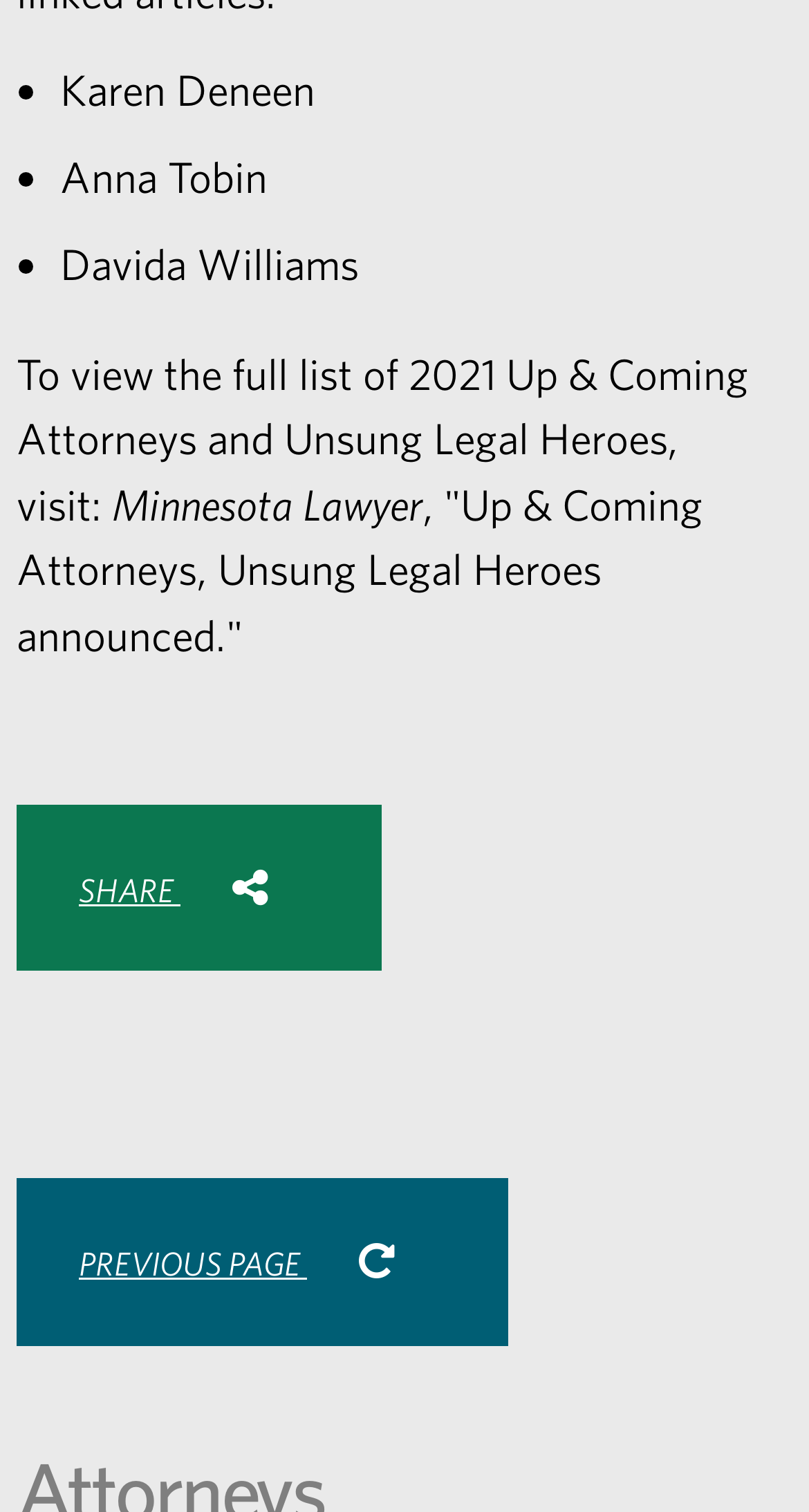Identify the bounding box coordinates of the clickable section necessary to follow the following instruction: "View Karen Deneen's profile". The coordinates should be presented as four float numbers from 0 to 1, i.e., [left, top, right, bottom].

[0.074, 0.043, 0.39, 0.076]